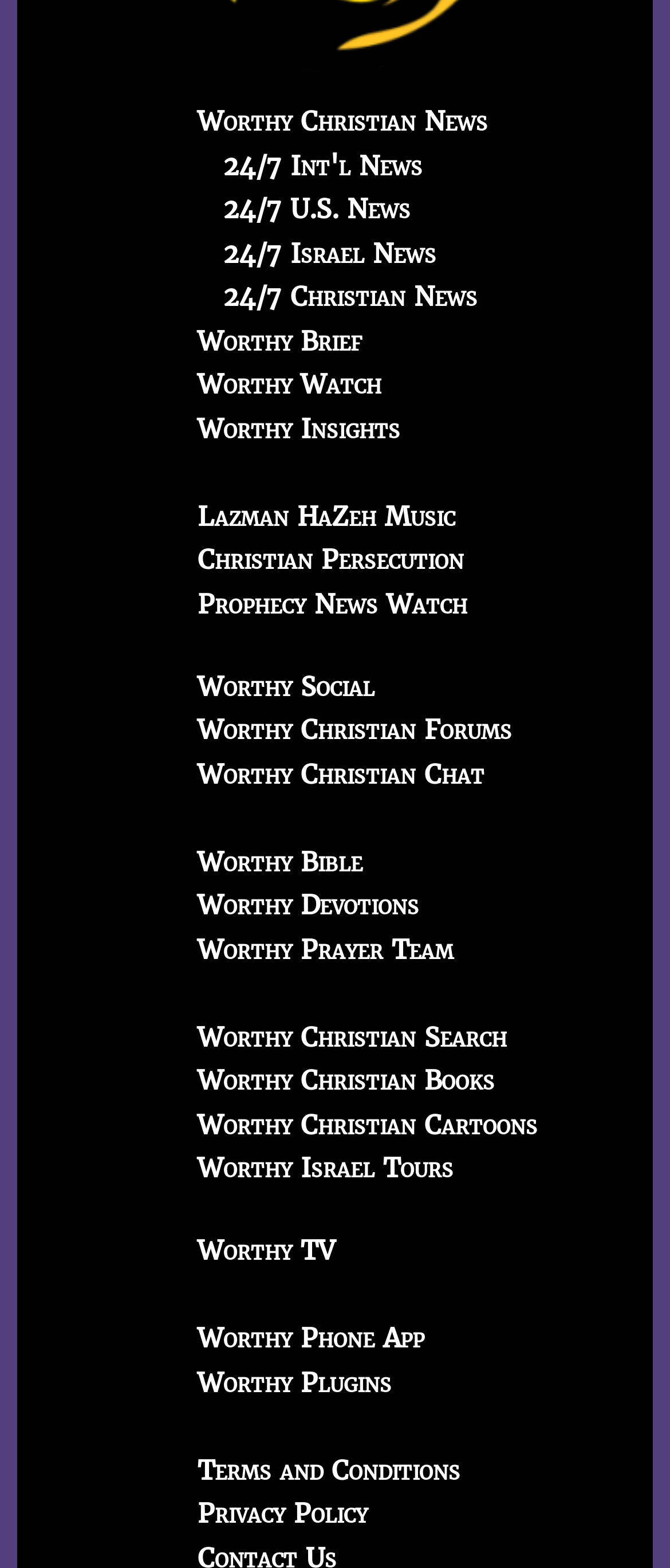Please find the bounding box coordinates of the element's region to be clicked to carry out this instruction: "Visit Worthy Christian News".

[0.295, 0.067, 0.728, 0.088]